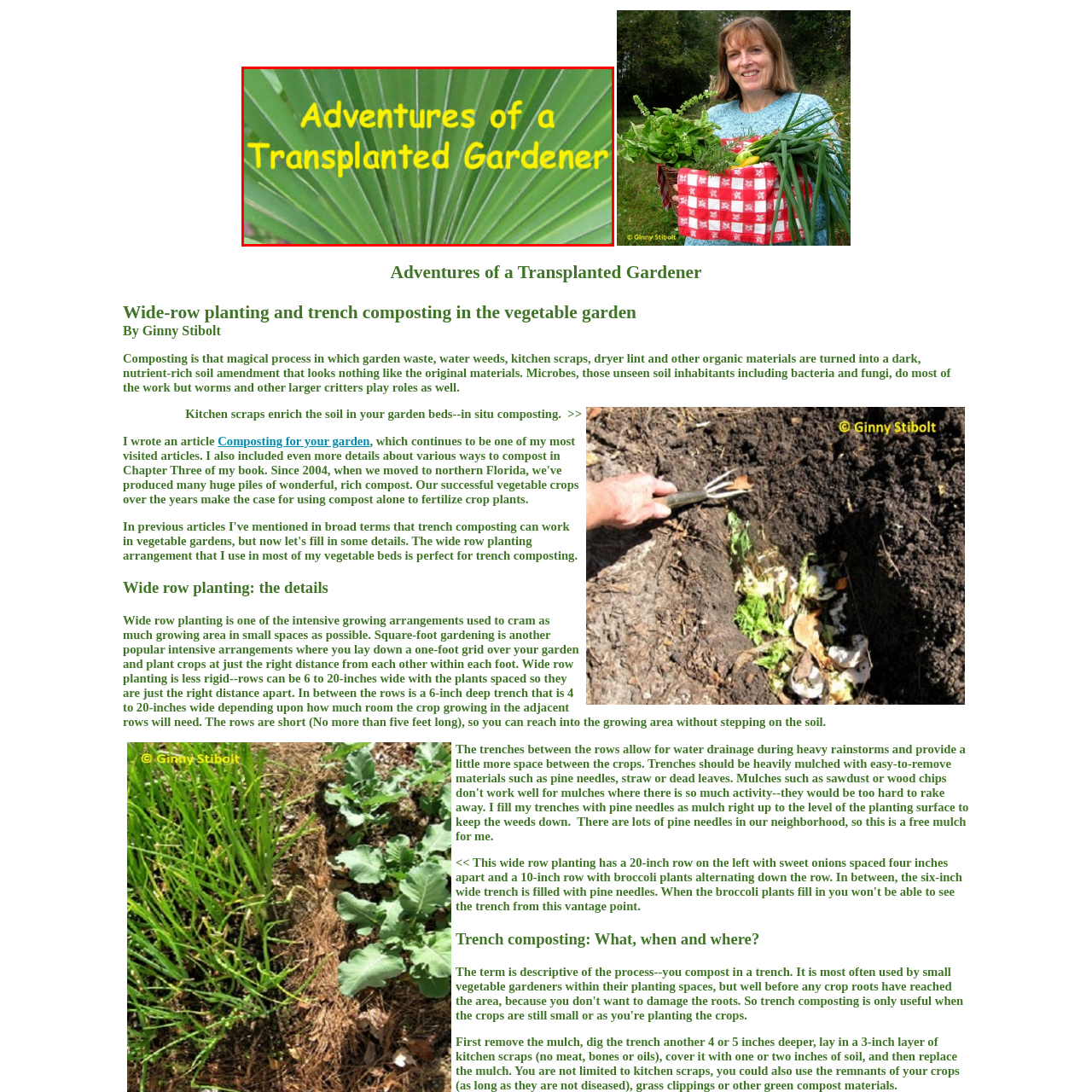What theme is evoked by the composition?
Focus on the area marked by the red bounding box and respond to the question with as much detail as possible.

The combination of the title and the lush green palm leaves in the background sets the stage for a gardening theme, evoking a sense of growth, exploration, and the joys of nurturing plants.